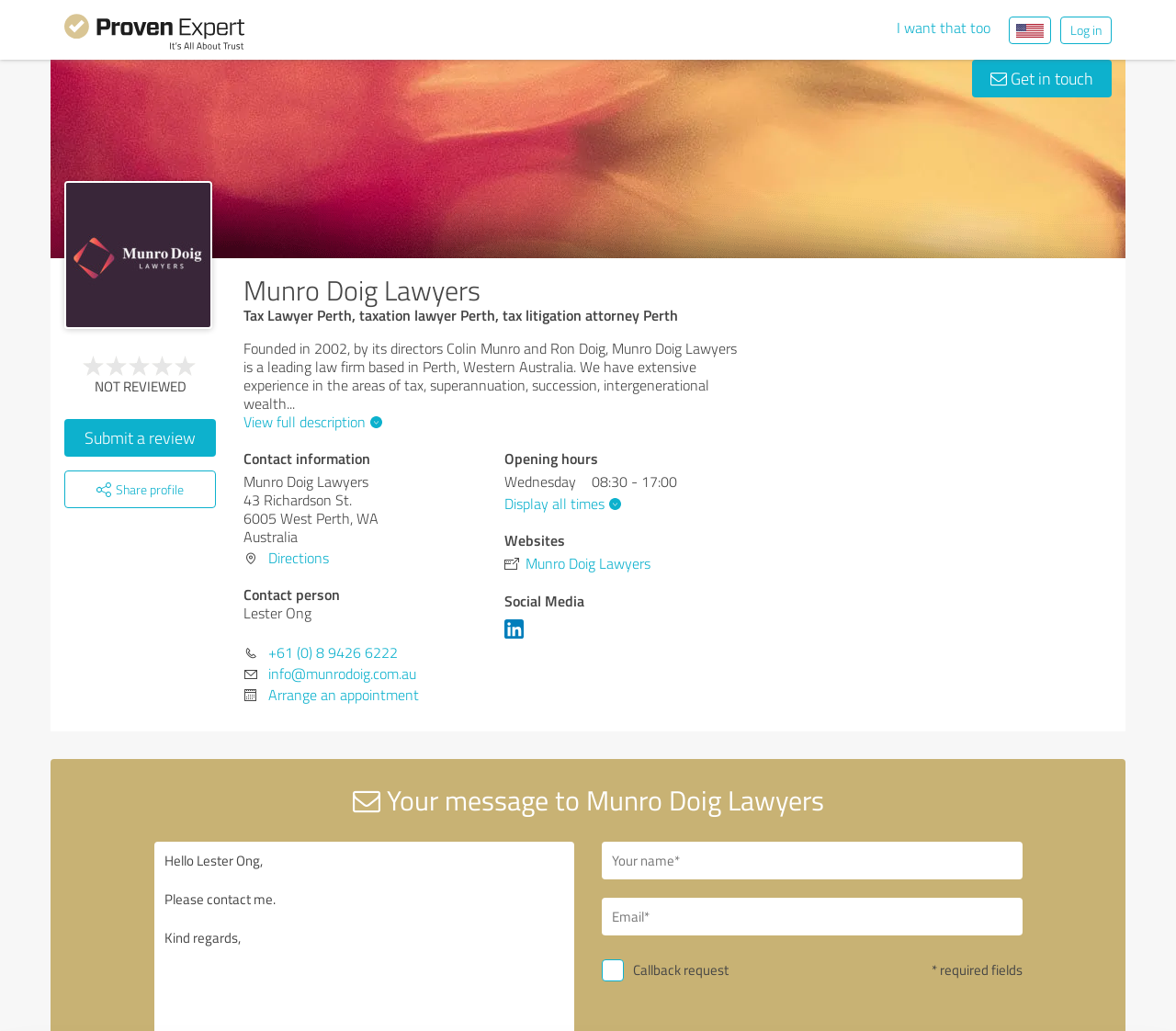Locate the bounding box coordinates of the clickable area needed to fulfill the instruction: "Arrange an appointment".

[0.228, 0.664, 0.356, 0.684]